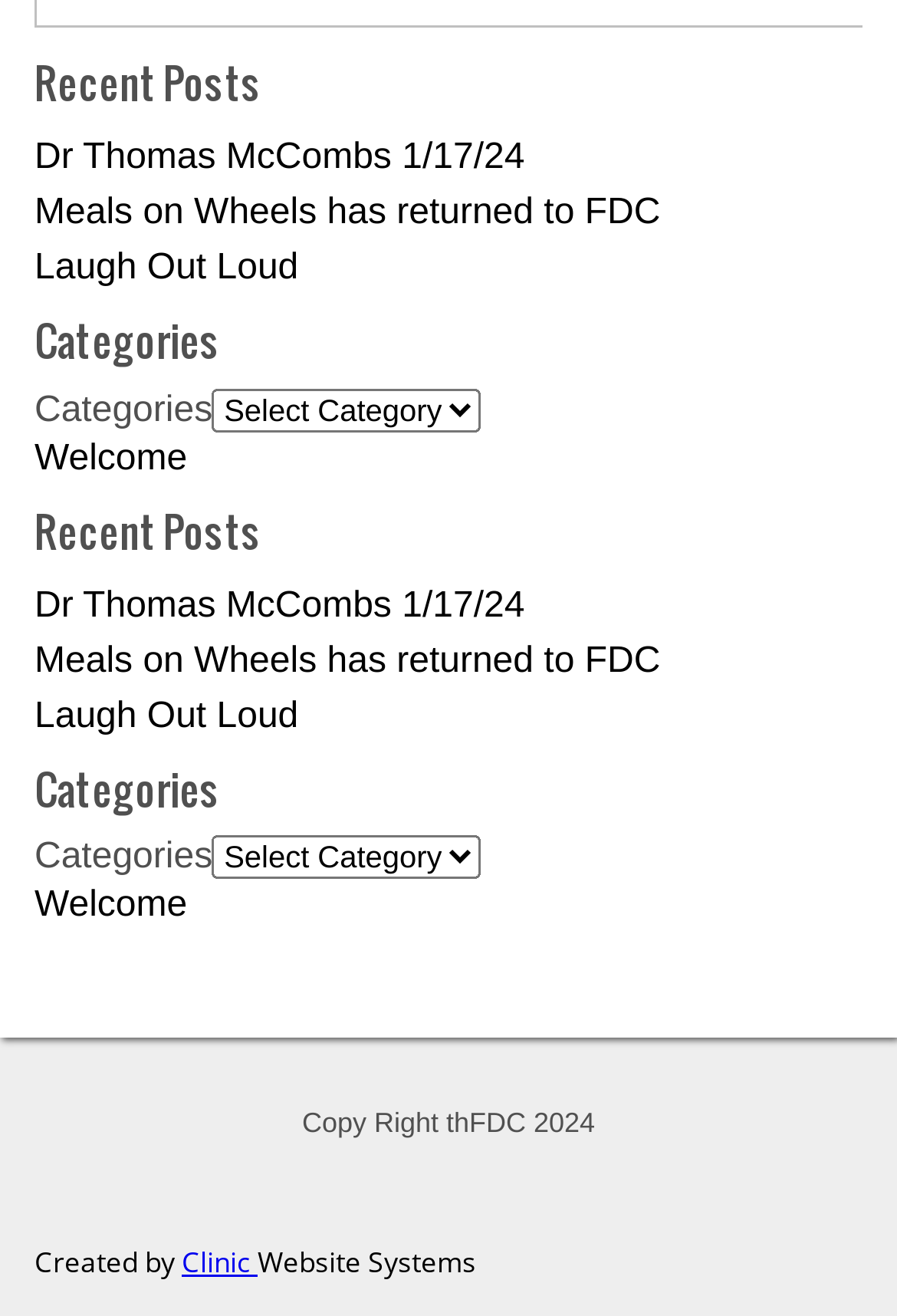Using the details in the image, give a detailed response to the question below:
How many categories are listed?

I saw a combobox element with the text 'Categories' and a popup menu, indicating that there are categories listed. Although I couldn't determine the exact number, I can confirm that there is at least one category.